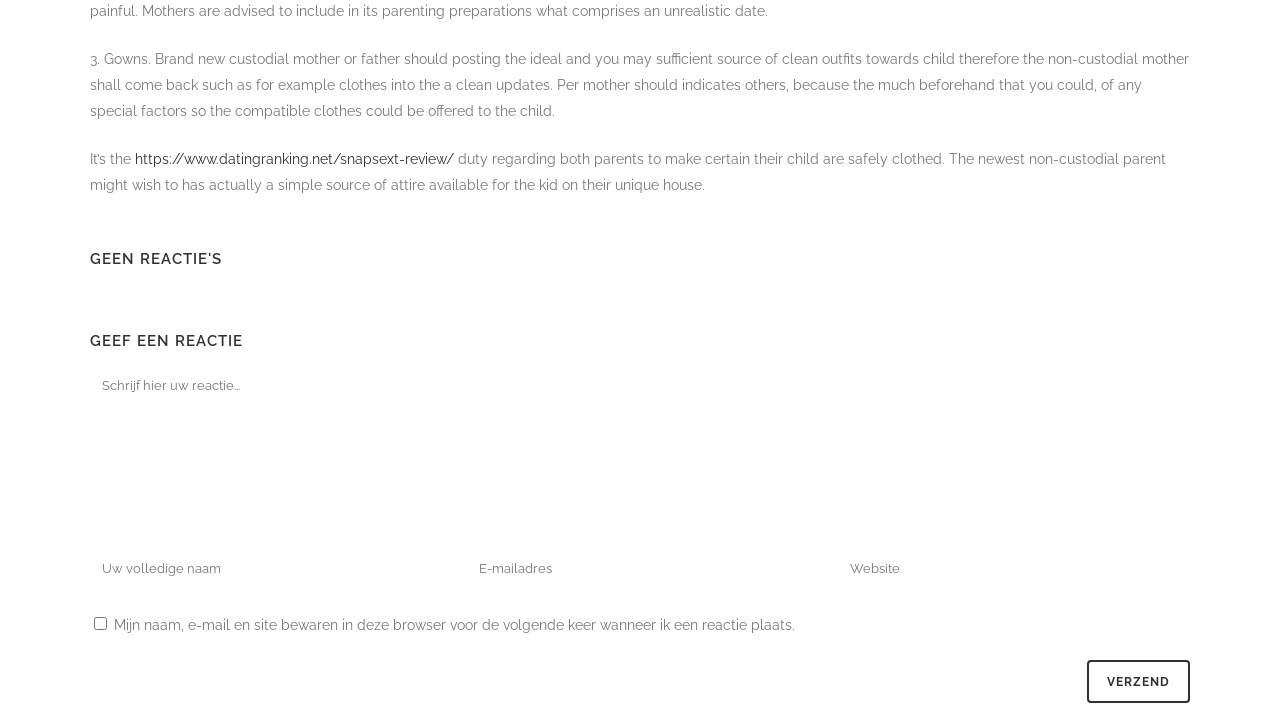Identify the bounding box coordinates for the UI element mentioned here: "name="author" placeholder="Uw volledige naam"". Provide the coordinates as four float values between 0 and 1, i.e., [left, top, right, bottom].

[0.07, 0.768, 0.345, 0.834]